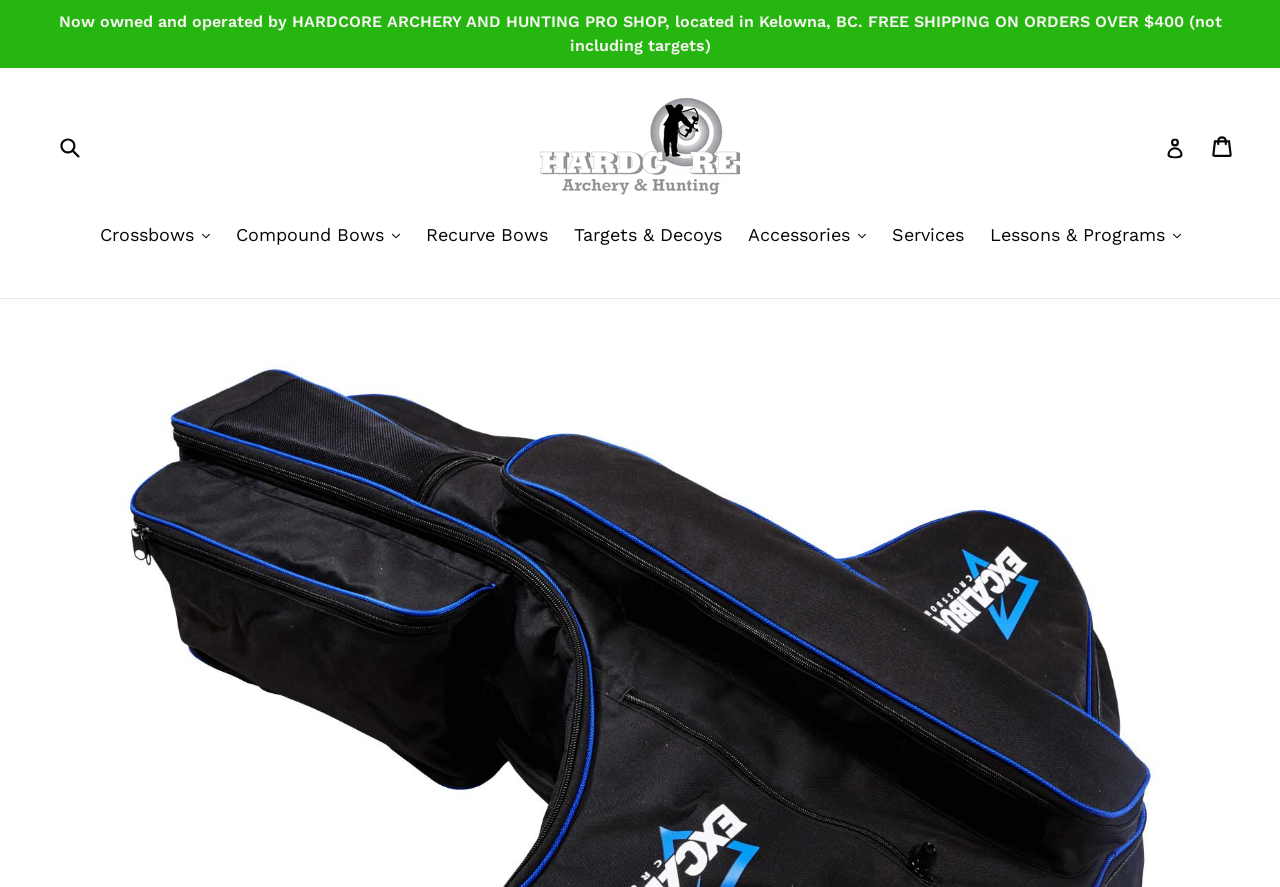Respond to the question below with a single word or phrase:
What services are offered by this website?

Lessons & Programs